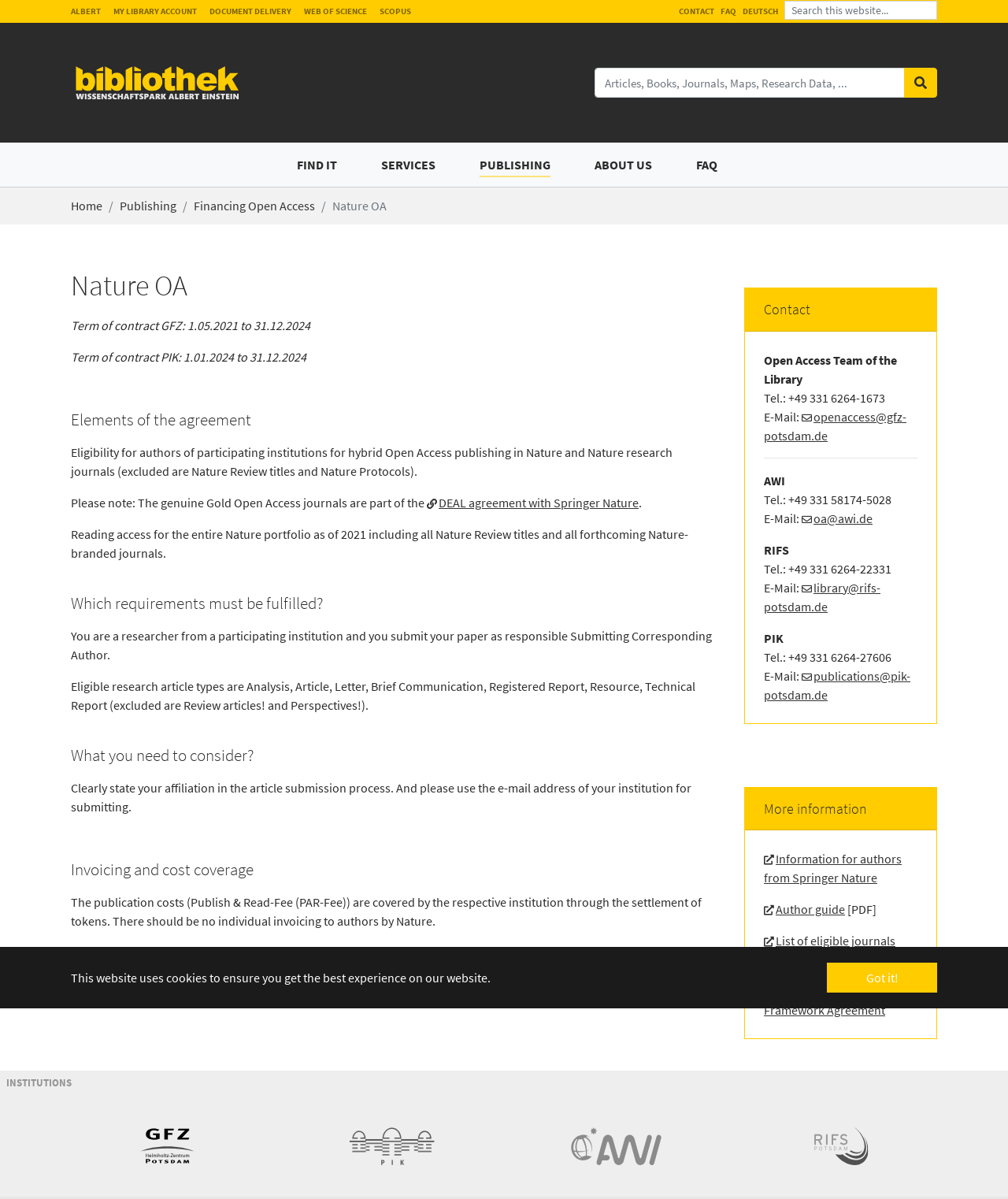Provide the bounding box coordinates of the section that needs to be clicked to accomplish the following instruction: "Search this website."

[0.778, 0.001, 0.93, 0.016]